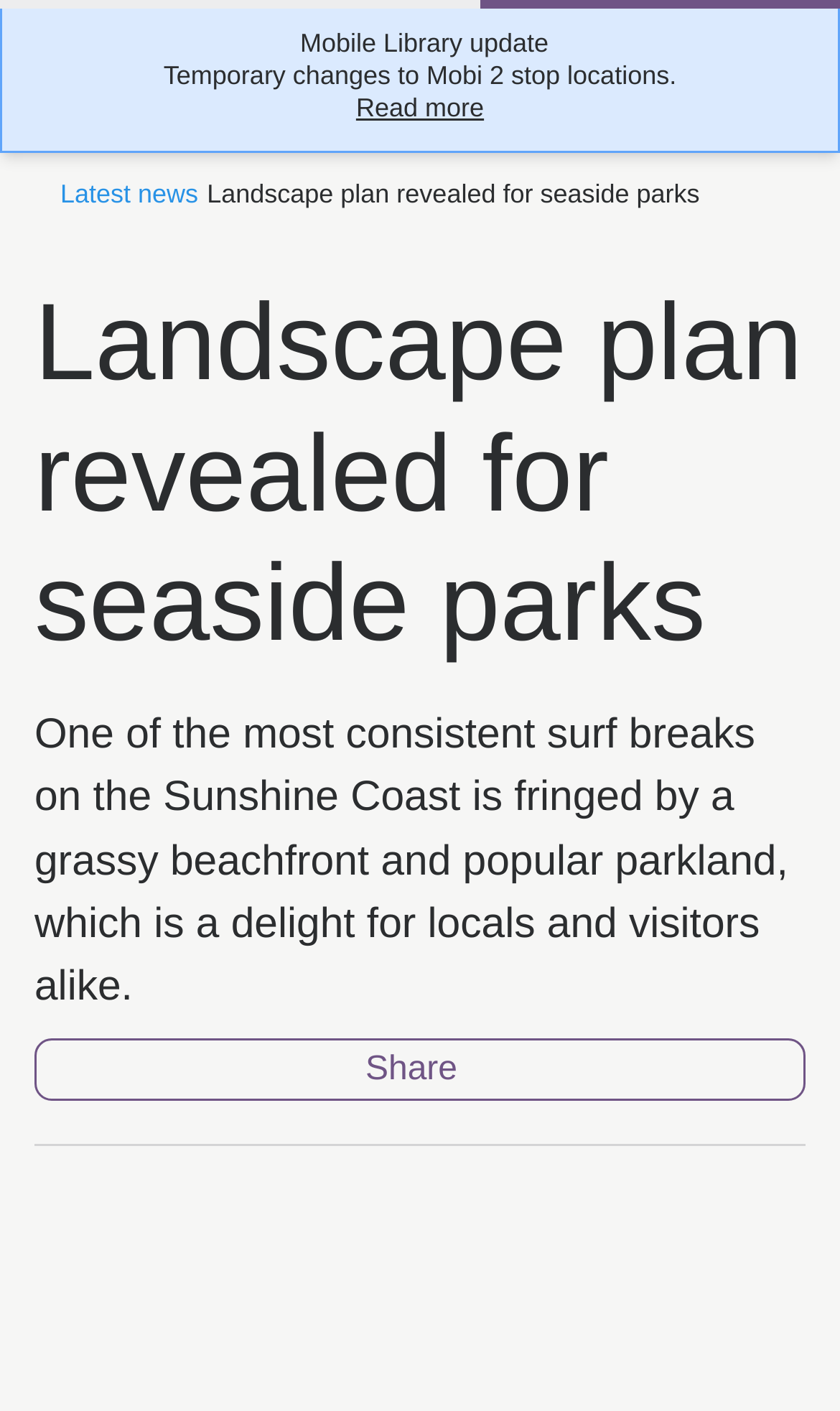What is the feature of the beachfront?
Answer the question with a thorough and detailed explanation.

The blockquote text describes the beachfront as 'grassy', which suggests that the beachfront area is characterized by a grassy landscape.